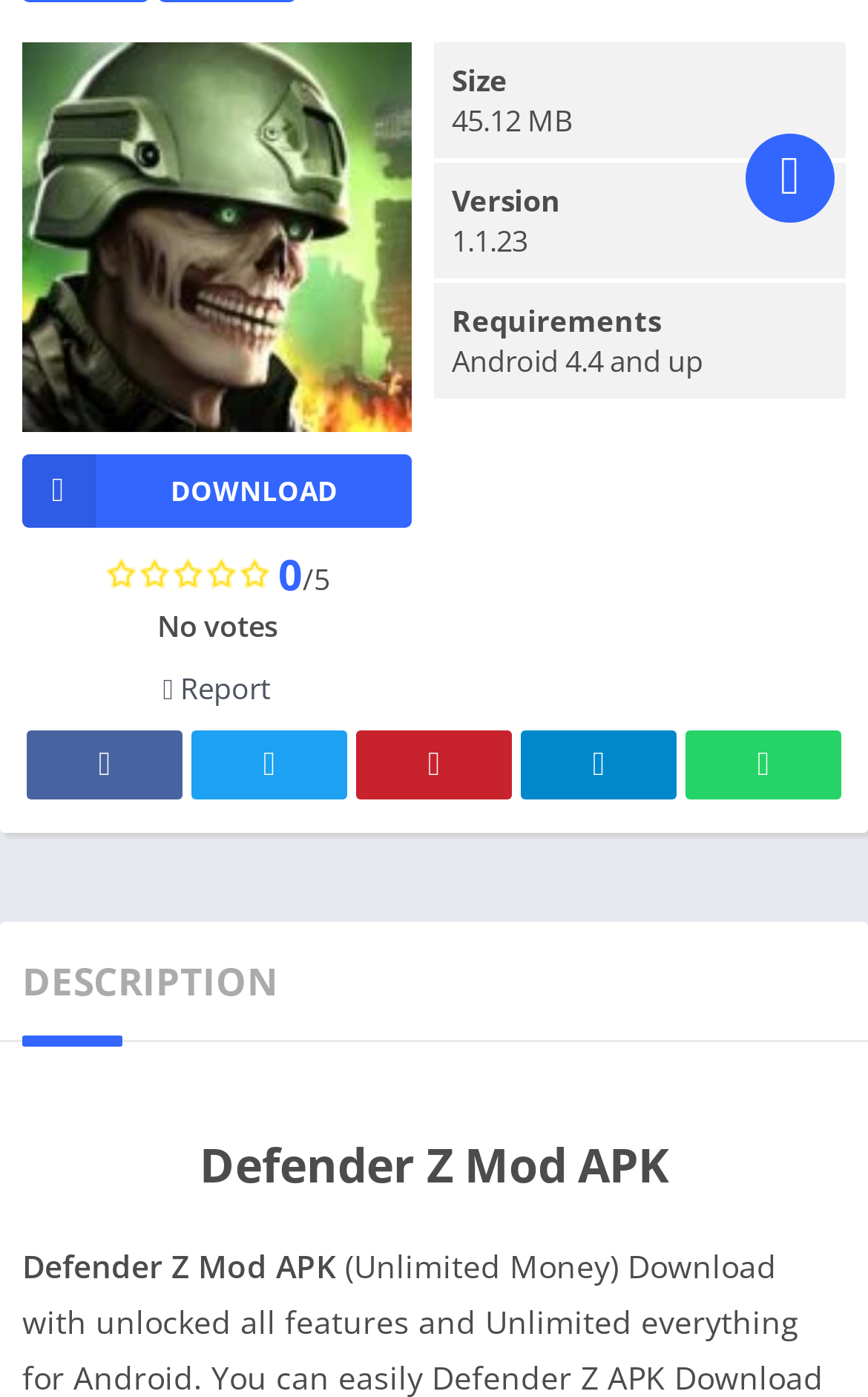What is the minimum Android version required?
Refer to the screenshot and answer in one word or phrase.

Android 4.4